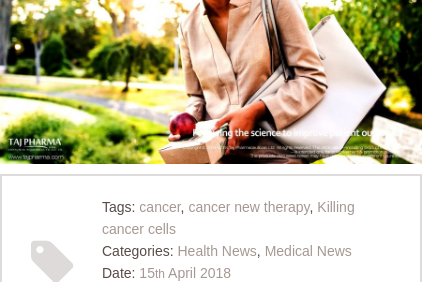What is the theme of the image?
Give a single word or phrase as your answer by examining the image.

Innovative cancer therapies